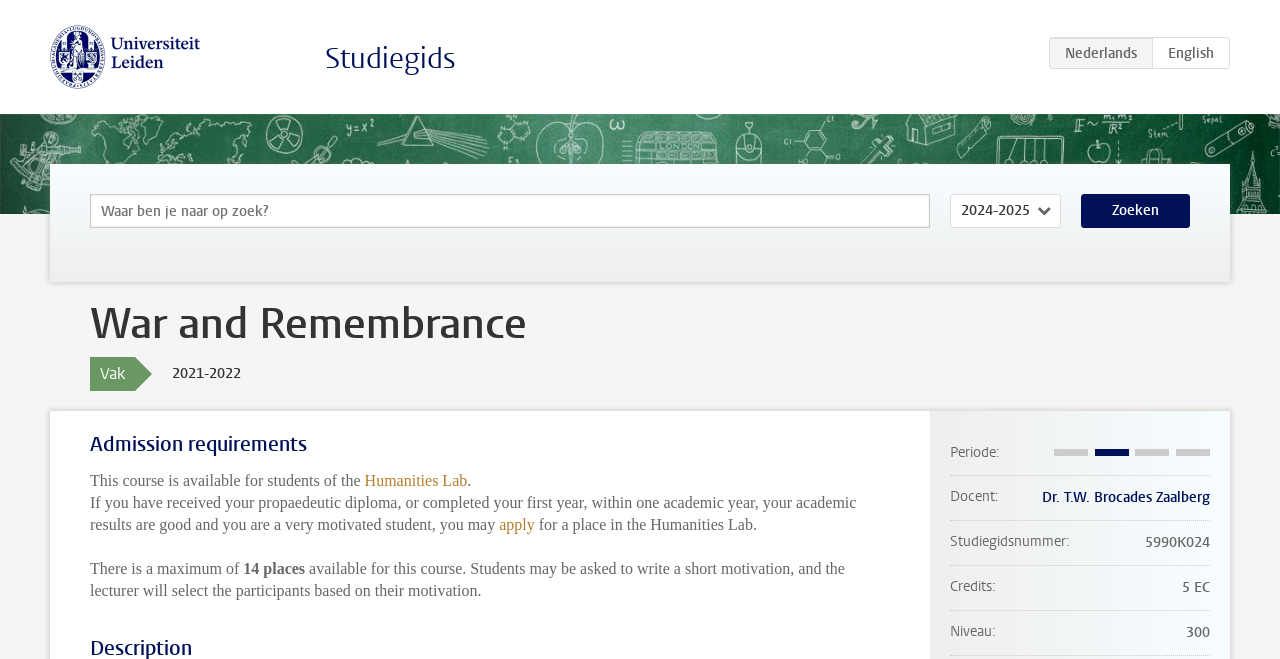How many credits is this course worth?
We need a detailed and meticulous answer to the question.

The number of credits is mentioned in the description list detail section, where it is written as '5 EC'.